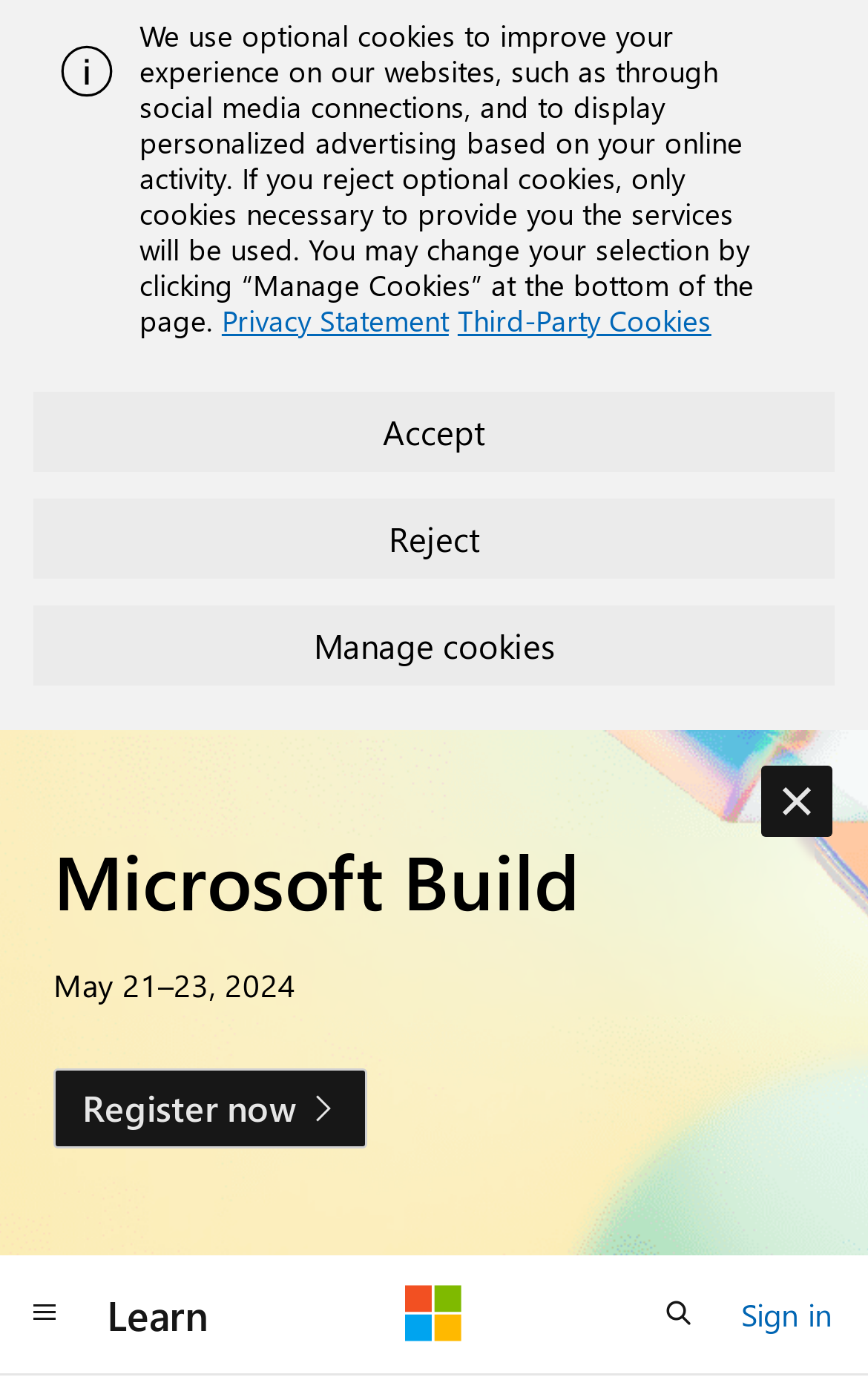Elaborate on the webpage's design and content in a detailed caption.

The webpage is about restoring a canvas app to a previous version in Power Apps on Microsoft Learn. 

At the top of the page, there is an alert section that spans the entire width, taking up about half of the screen's height. Within this section, there is a small image on the left side, followed by a block of text that explains the use of optional cookies on the website. Below the text, there are three links: "Privacy Statement", "Third-Party Cookies", and three buttons: "Accept", "Reject", and "Manage cookies", all aligned horizontally.

Below the alert section, there is a heading "Microsoft Build" on the left side, followed by a text "May 21–23, 2024" and a link "Register now" below it. 

On the top-right corner, there is a button "Dismiss alert". At the bottom of the page, there is a navigation section that spans the entire width. From left to right, there are a button "Global navigation", a link "Learn", a link "Microsoft", a button "Open search", and a link "Sign in".